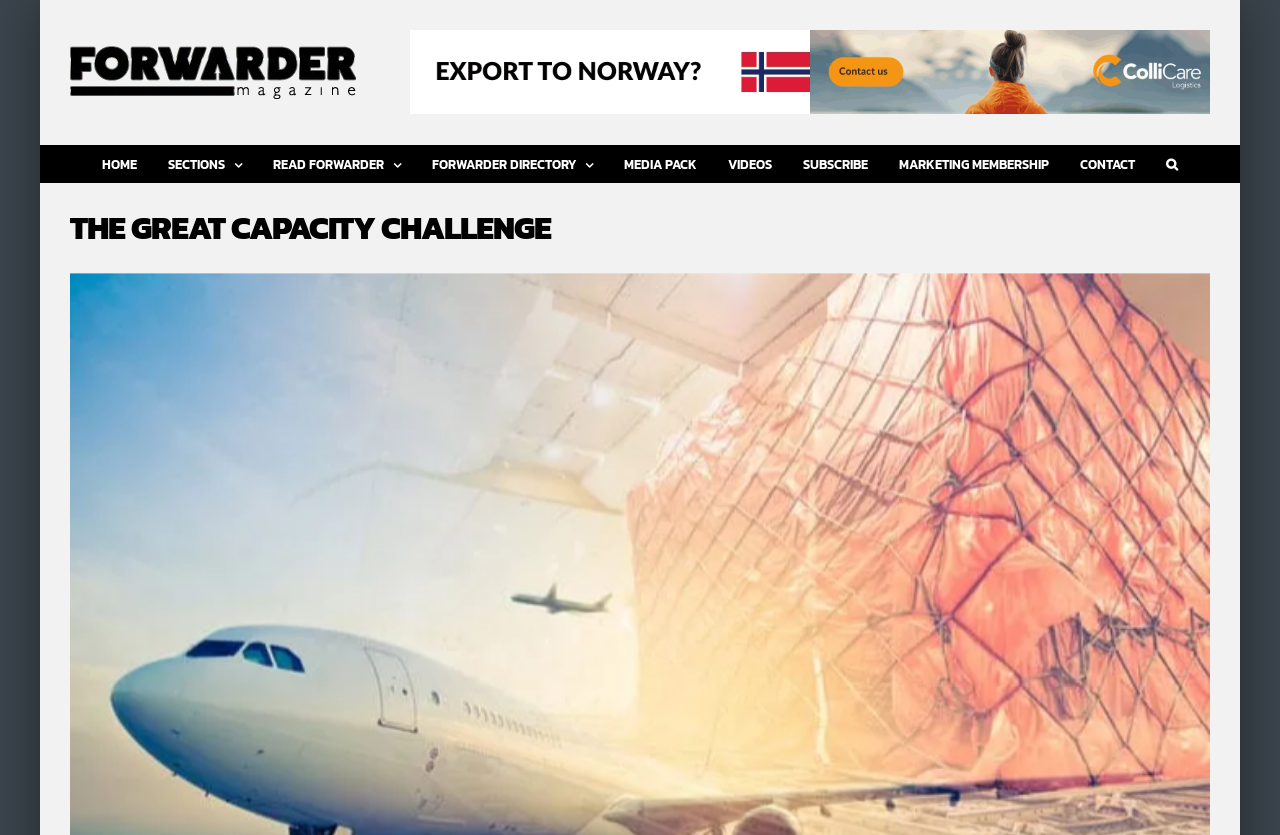What is the function of the button at the top right corner?
From the screenshot, supply a one-word or short-phrase answer.

Search